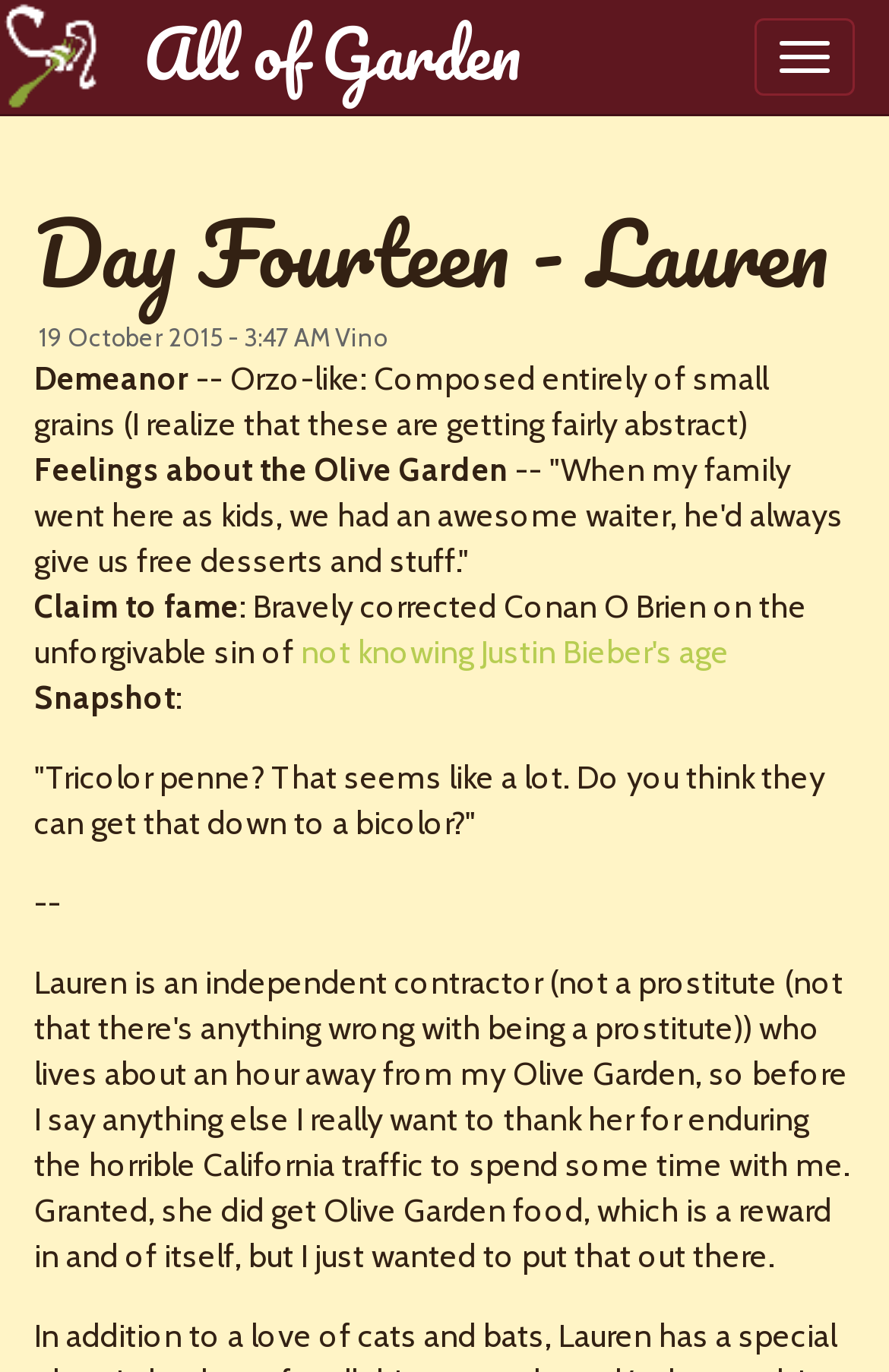Use a single word or phrase to answer this question: 
What is the author's demeanor described as?

Orzo-like